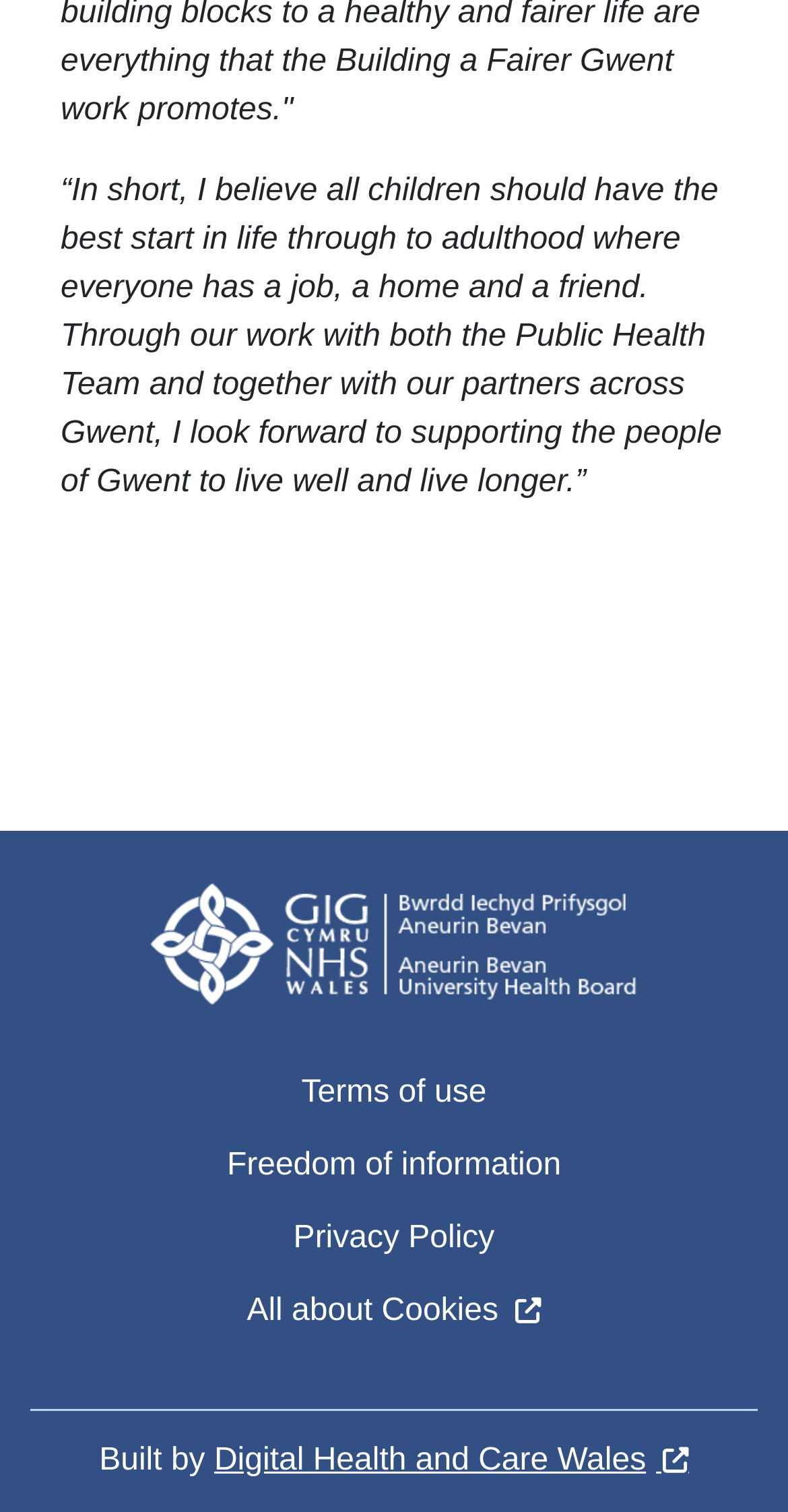Who built the website?
Examine the webpage screenshot and provide an in-depth answer to the question.

The text 'Built by' is located at the bottom of the page with bounding box coordinates [0.126, 0.954, 0.272, 0.977], followed by a link to 'Digital Health and Care Wales', indicating that they are the builders of the website.